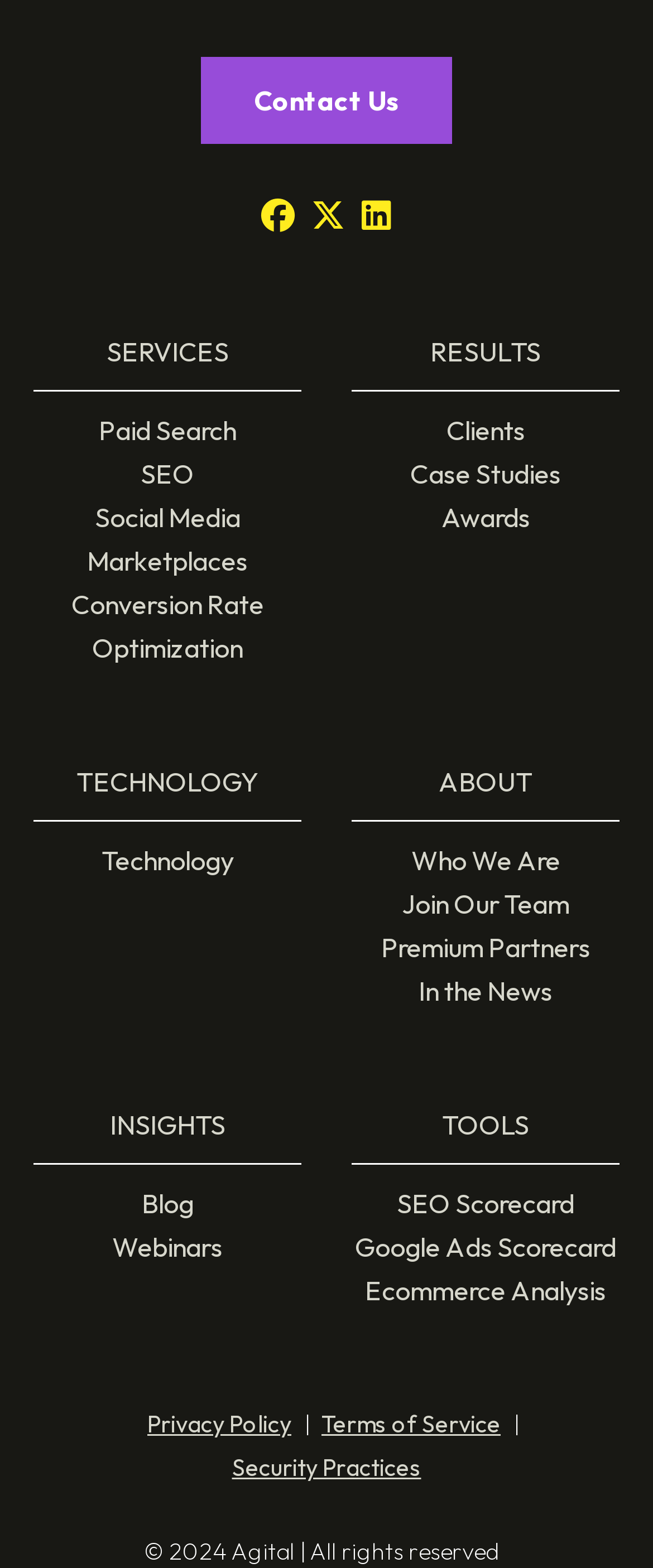Please analyze the image and provide a thorough answer to the question:
What are the main sections of the website?

By analyzing the webpage, I found that the main sections are listed as links on the webpage, including SERVICES, RESULTS, TECHNOLOGY, ABOUT, INSIGHTS, and TOOLS. These sections are likely to be the primary categories of the website.